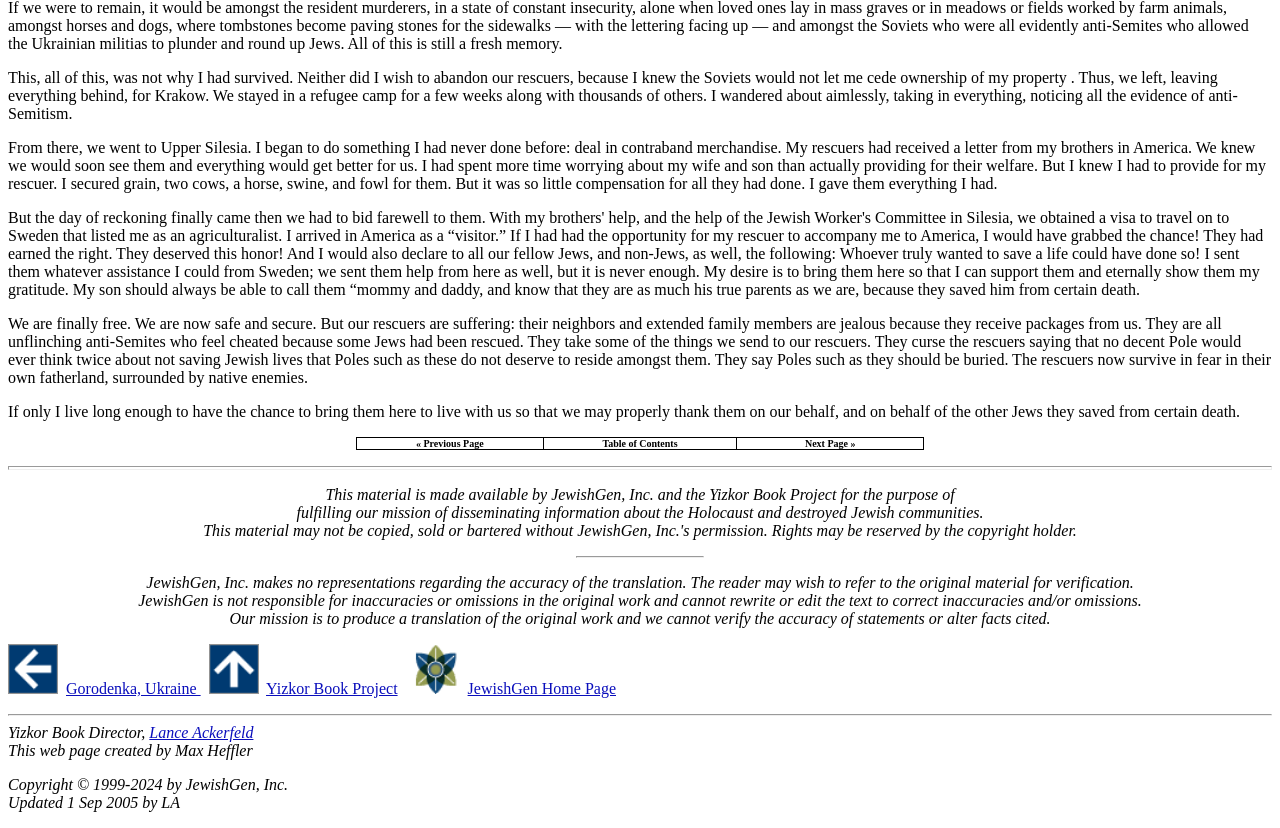What is the purpose of the Yizkor Book Project? Based on the image, give a response in one word or a short phrase.

Disseminating information about the Holocaust